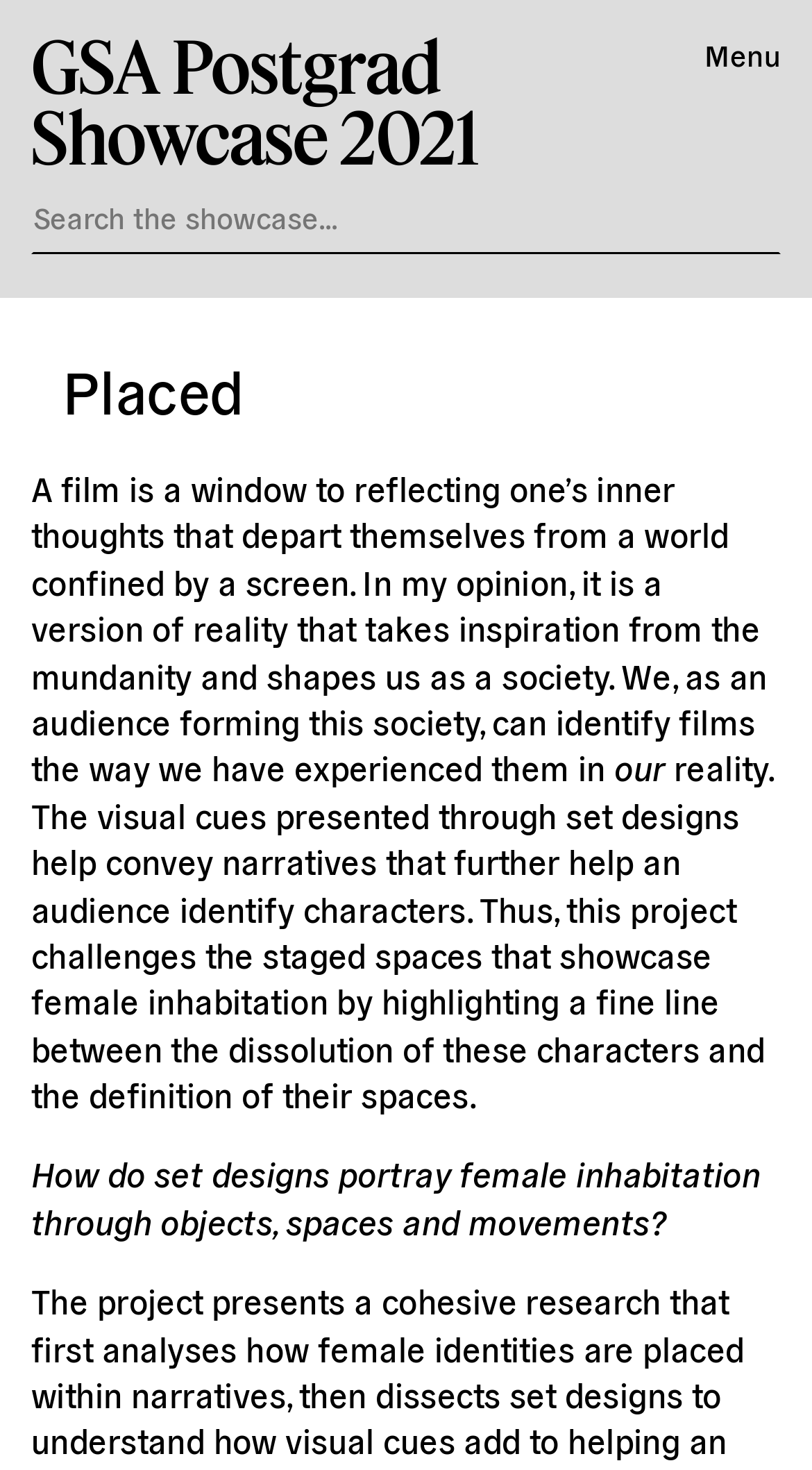Respond with a single word or phrase for the following question: 
What is the author's opinion on film?

Version of reality